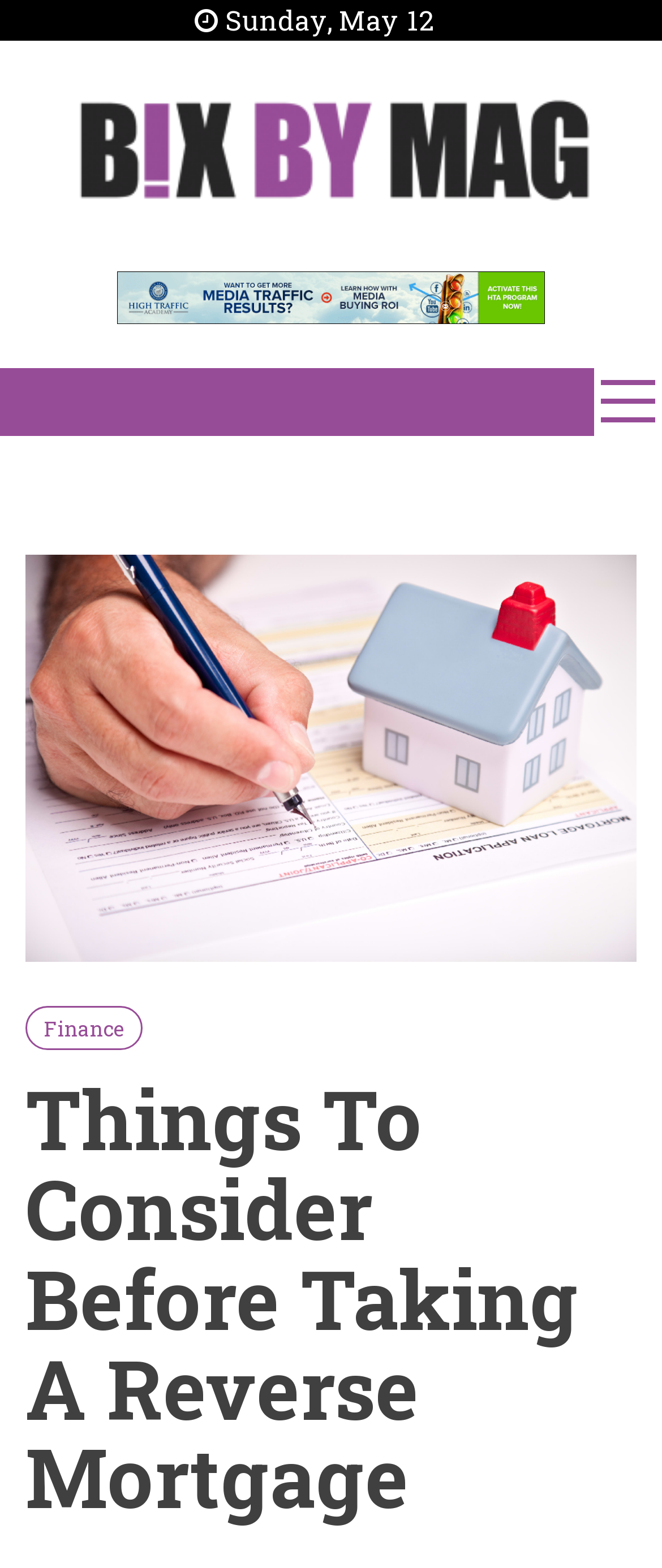Create a detailed narrative of the webpage’s visual and textual elements.

The webpage appears to be a blog article from Bix BY Mag, with a focus on finance. At the top, there is a date displayed, "Sunday, May 12", which is positioned near the top left corner of the page. Below the date, there is a logo of Bix BY Mag, which is an image with a link to the website. The logo is centered at the top of the page.

To the right of the logo, there is a heading that reads "Bix BY Mag", which is also a link to the website. Below the heading, there is a subheading that says "General Blog". 

On the right side of the page, there is a button with a link to the "Finance" category. Above the button, there is an image, but its content is not specified.

The main content of the page is a heading that reads "Things To Consider Before Taking A Reverse Mortgage", which is positioned near the top right corner of the page. This heading is likely the title of the blog article.